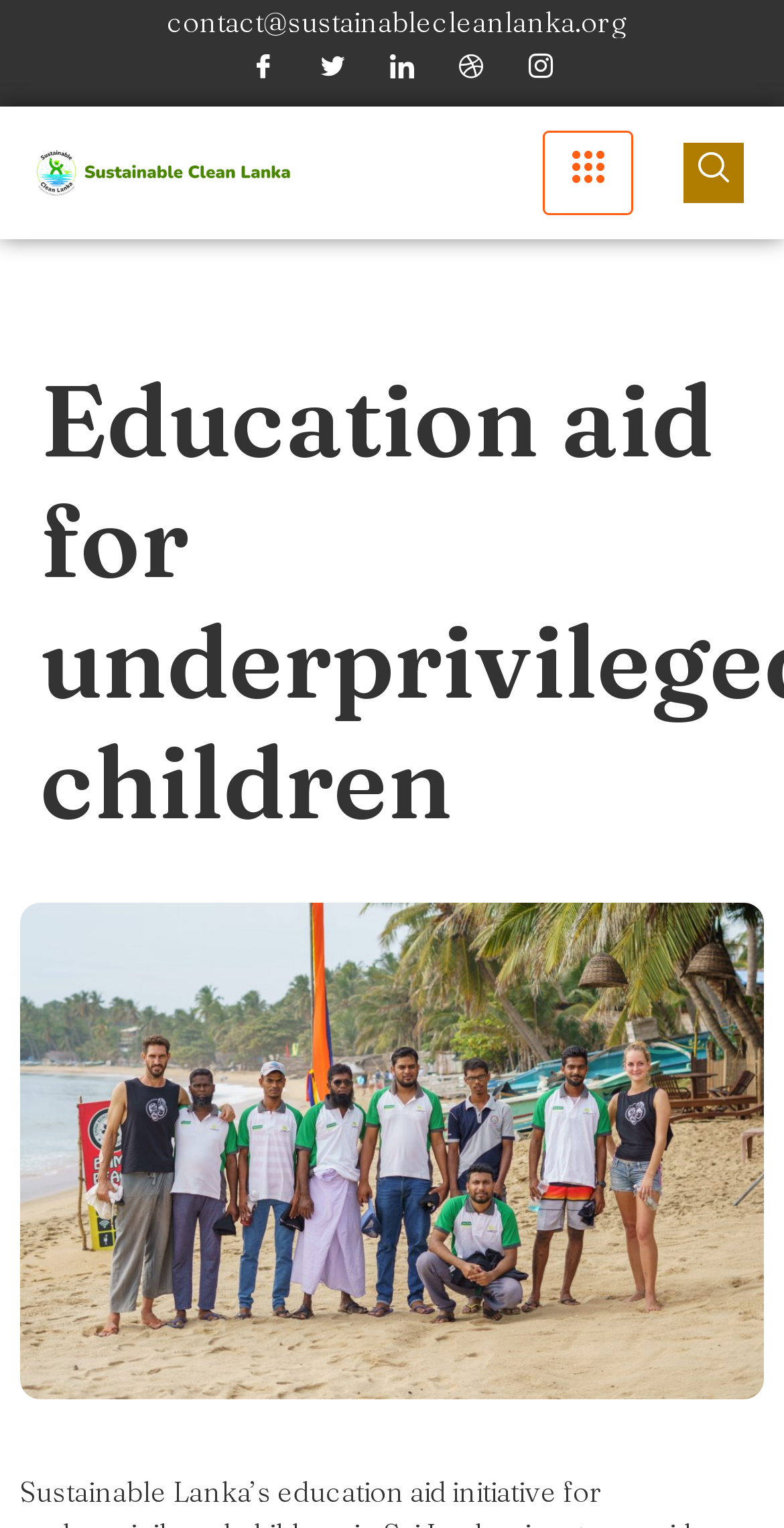Based on the element description aria-label="LinkedIn", identify the bounding box of the UI element in the given webpage screenshot. The coordinates should be in the format (top-left x, top-left y, bottom-right x, bottom-right y) and must be between 0 and 1.

[0.474, 0.026, 0.551, 0.065]